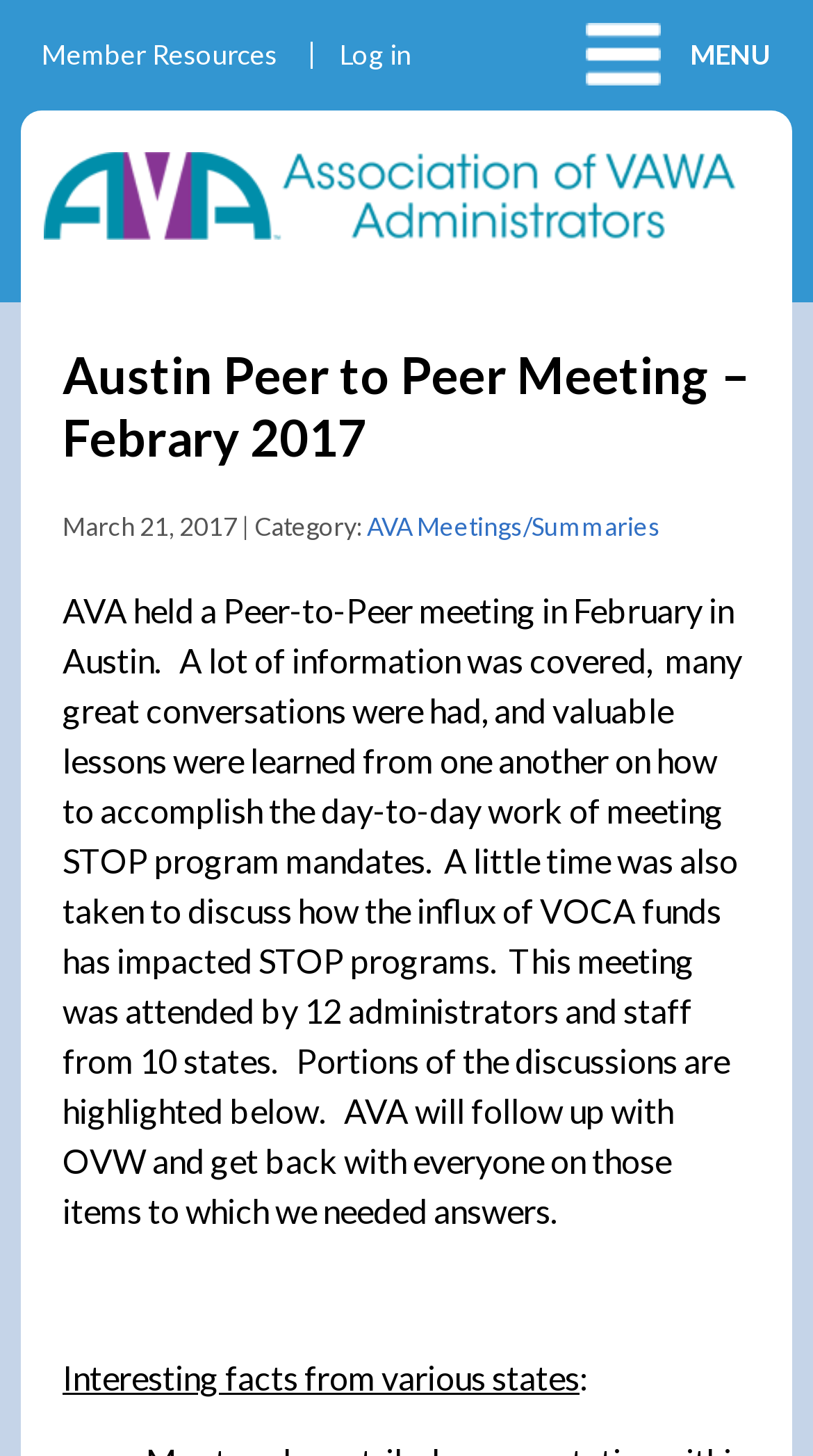What is the category of the meeting?
Please interpret the details in the image and answer the question thoroughly.

I found the answer by looking at the link element with the text 'AVA Meetings/Summaries' which is located near the date 'March 21, 2017' and the category label, indicating that it is the category of the meeting.